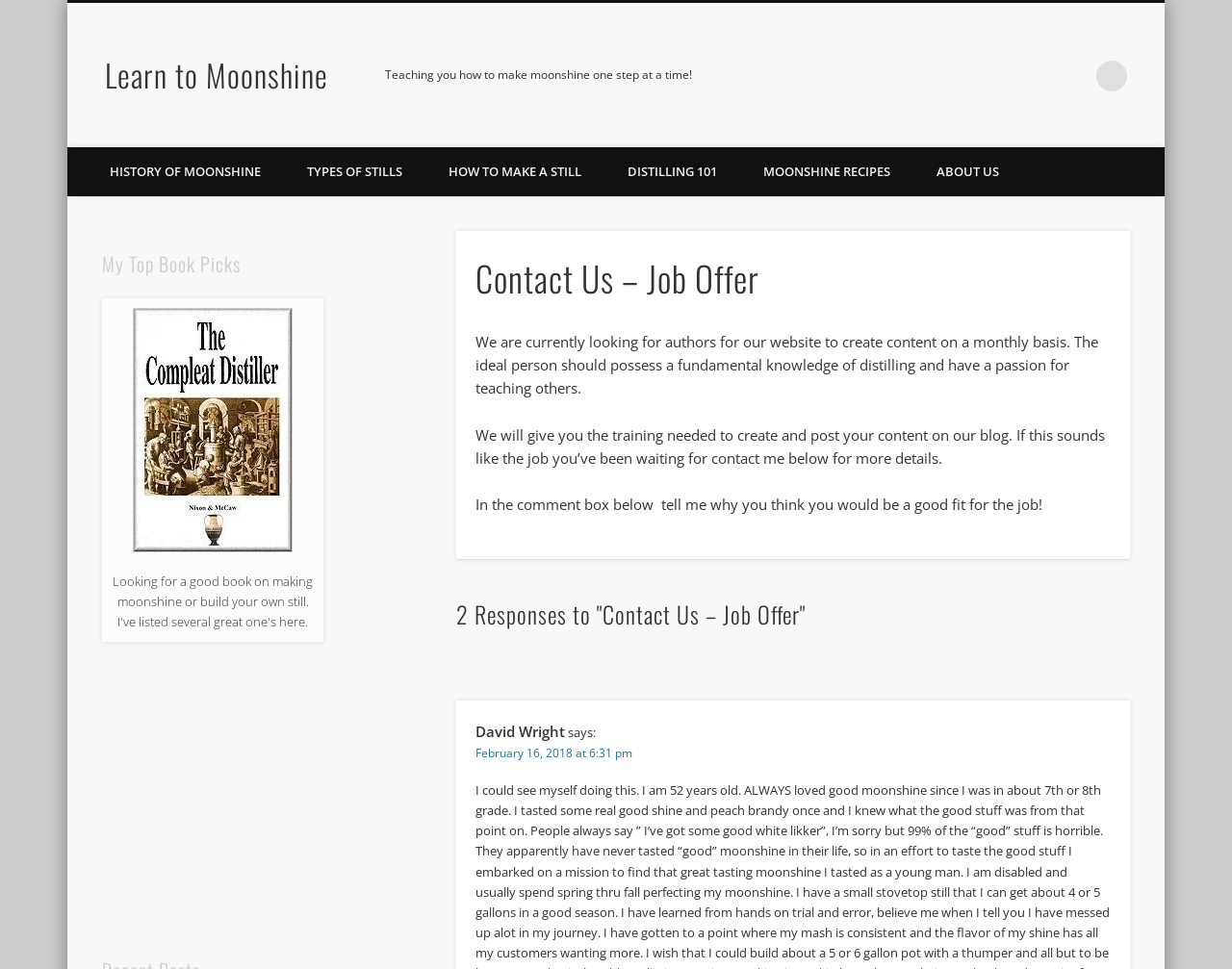Extract the text of the main heading from the webpage.

Contact Us – Job Offer